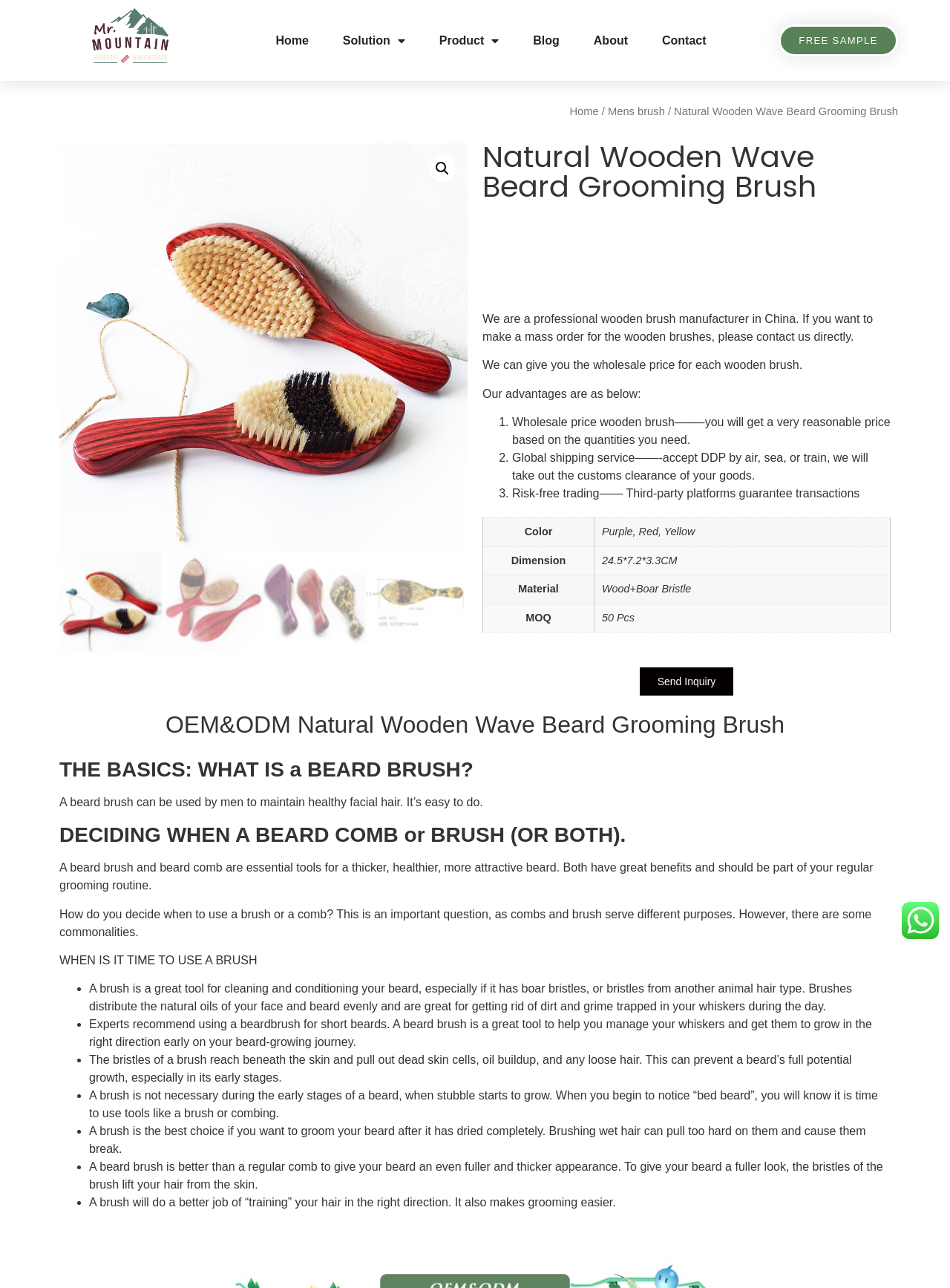What is the benefit of using a beard brush for short beards? From the image, respond with a single word or brief phrase.

Helps manage whiskers